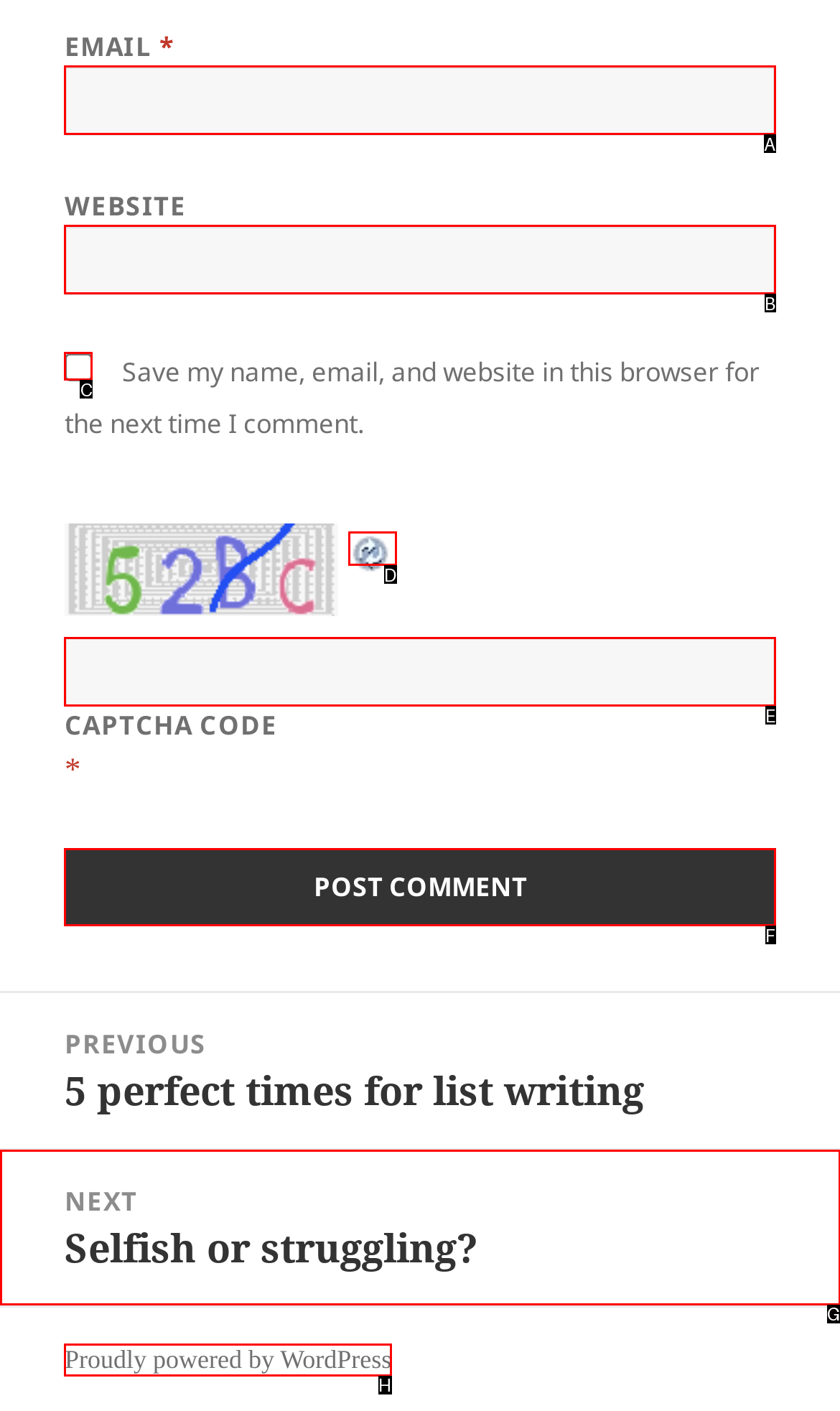Identify the correct option to click in order to complete this task: Refresh the CAPTCHA
Answer with the letter of the chosen option directly.

D